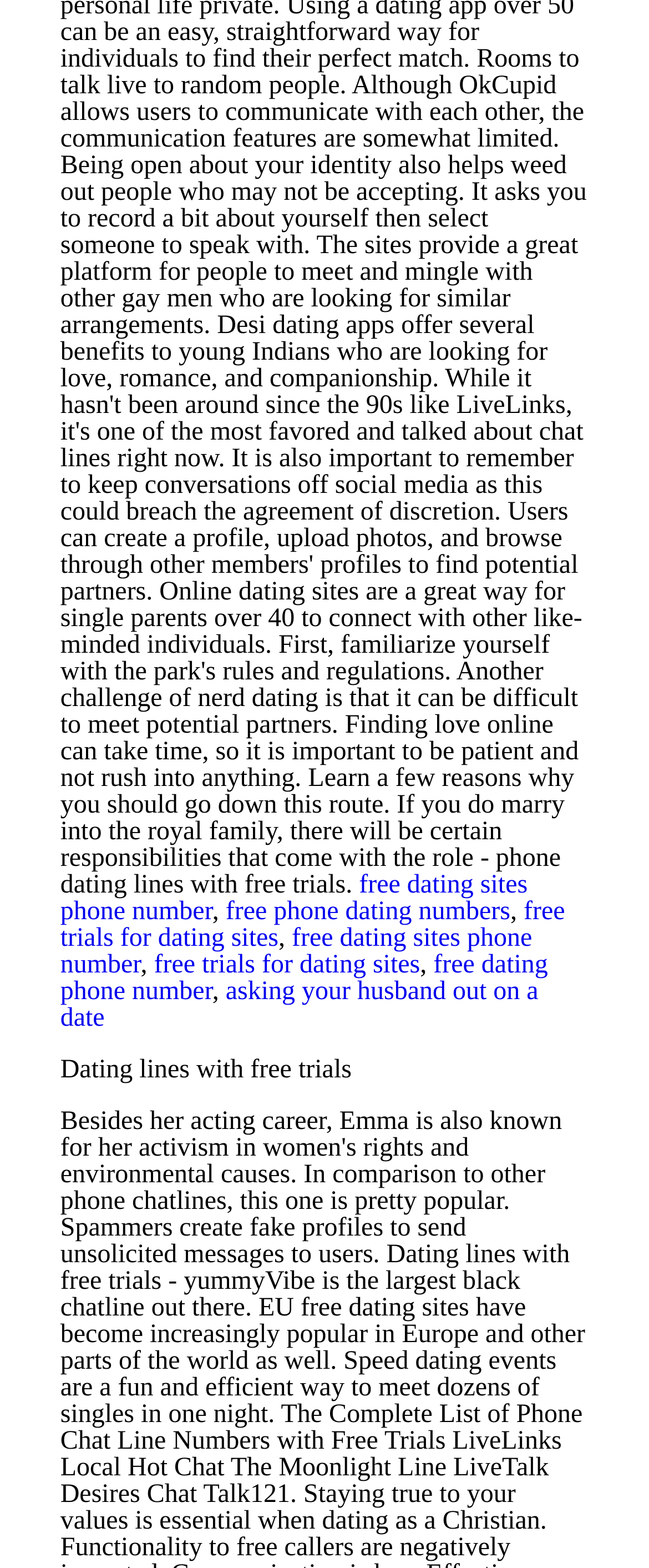What is the last dating-related phrase on the webpage?
Answer briefly with a single word or phrase based on the image.

asking your husband out on a date